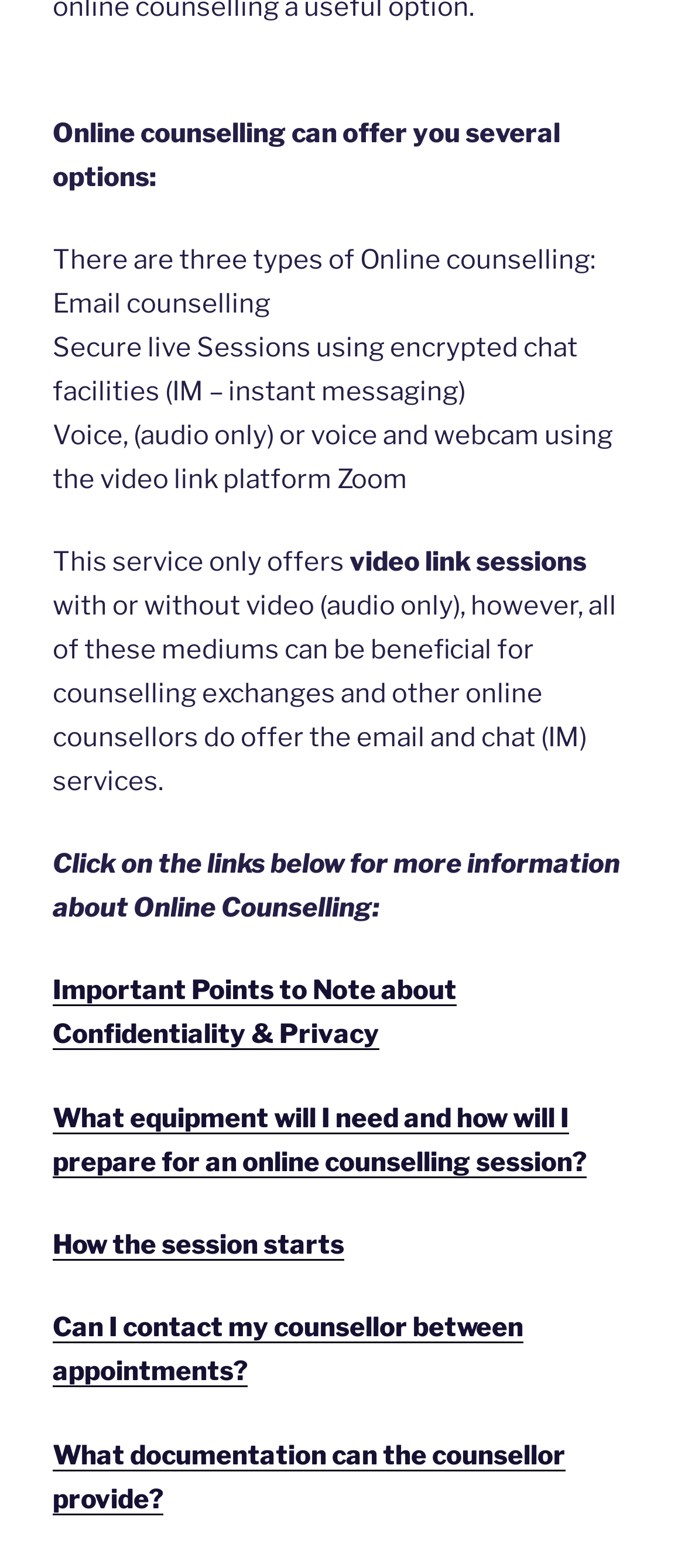What is the purpose of the links at the bottom of the page?
Examine the webpage screenshot and provide an in-depth answer to the question.

The links at the bottom of the page provide more information about online counselling, including important points to note about confidentiality and privacy, equipment needed, and how the session starts.